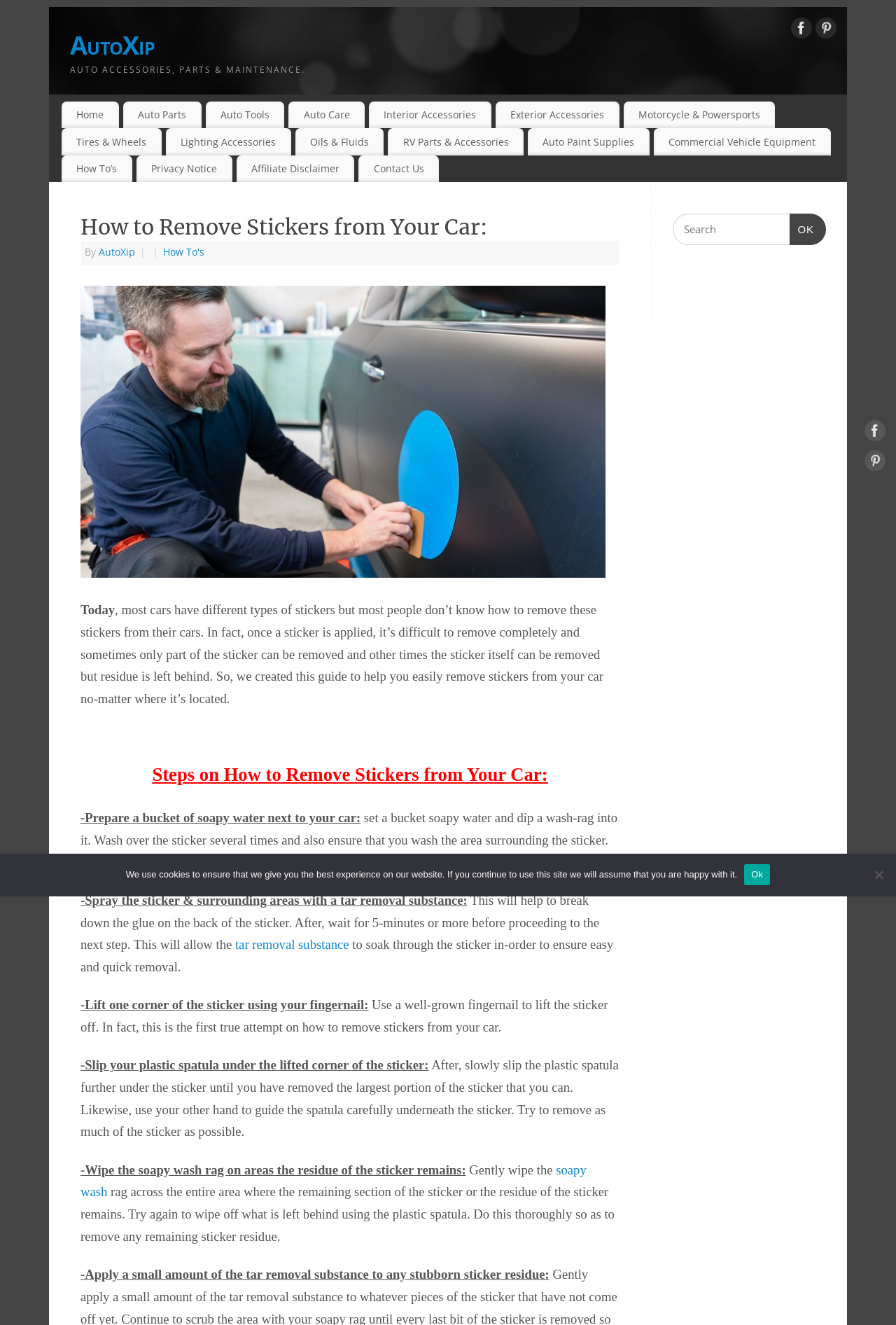Summarize the contents and layout of the webpage in detail.

The webpage is titled "How to Remove Stickers from Your Car" and is part of the AutoXip website. At the top left, there is an image of the AutoXip logo, accompanied by a link to the website's homepage. Below this, there is a horizontal menu bar with various links to different sections of the website, including "Auto Parts", "Auto Tools", "Auto Care", and more.

To the right of the menu bar, there are social media links to Facebook and Pinterest, each with an accompanying image. Further down the page, there is a heading that reads "How to Remove Stickers from Your Car" followed by a brief introduction to the topic. The introduction explains that removing stickers from cars can be difficult and often leaves residue behind.

The main content of the page is a step-by-step guide on how to remove stickers from cars. The guide consists of seven steps, each with a brief description and instructions. The steps include preparing a bucket of soapy water, spraying a tar removal substance, lifting the sticker with a fingernail, using a plastic spatula to remove the sticker, wiping away residue, and applying a tar removal substance to stubborn residue.

On the right side of the page, there is a search box with a "Search OK" button. At the bottom of the page, there is a cookie notice dialog box that informs users about the website's use of cookies.

Overall, the webpage is focused on providing a helpful guide to removing stickers from cars, with a clear and easy-to-follow structure.